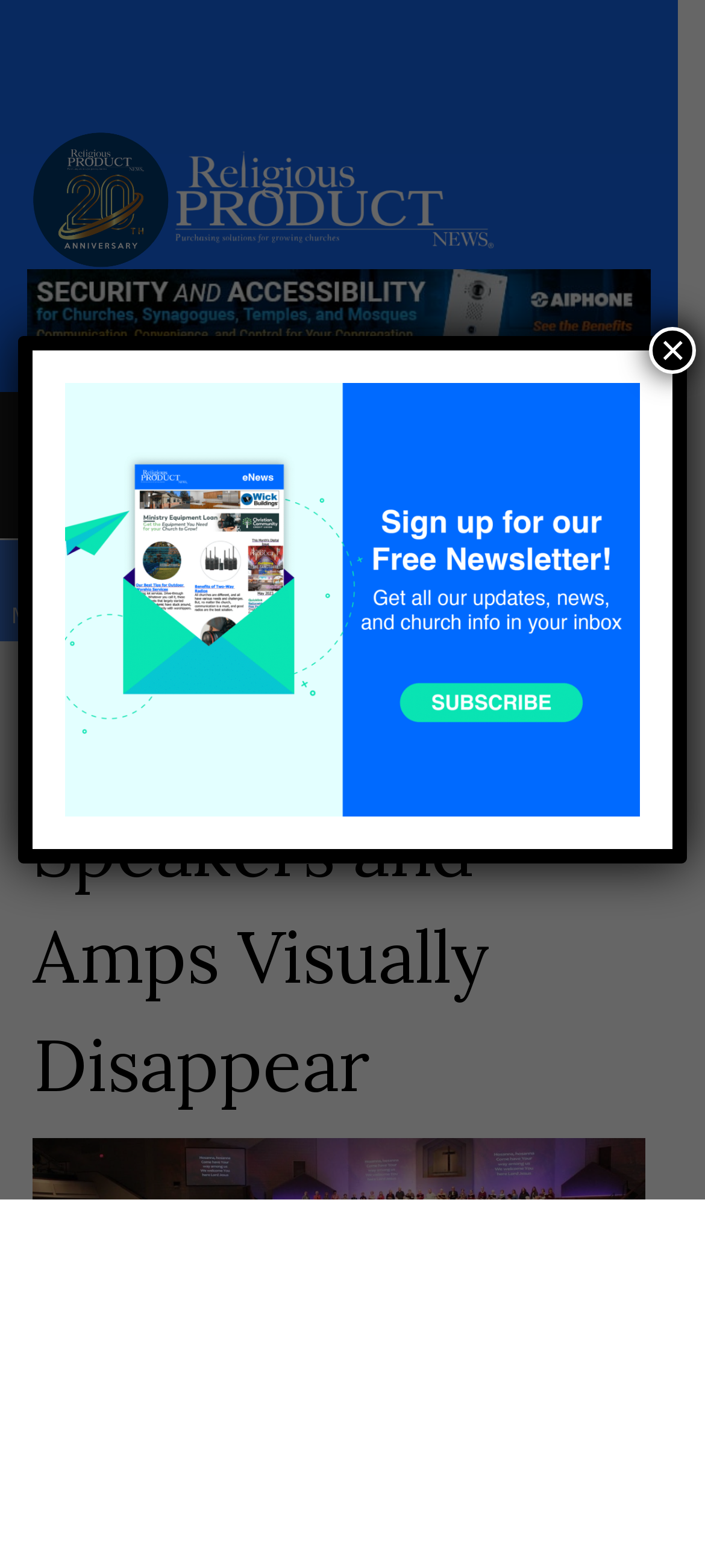Generate the title text from the webpage.

Small-Footprint, Huge-Output Speakers and Amps Visually Disappear